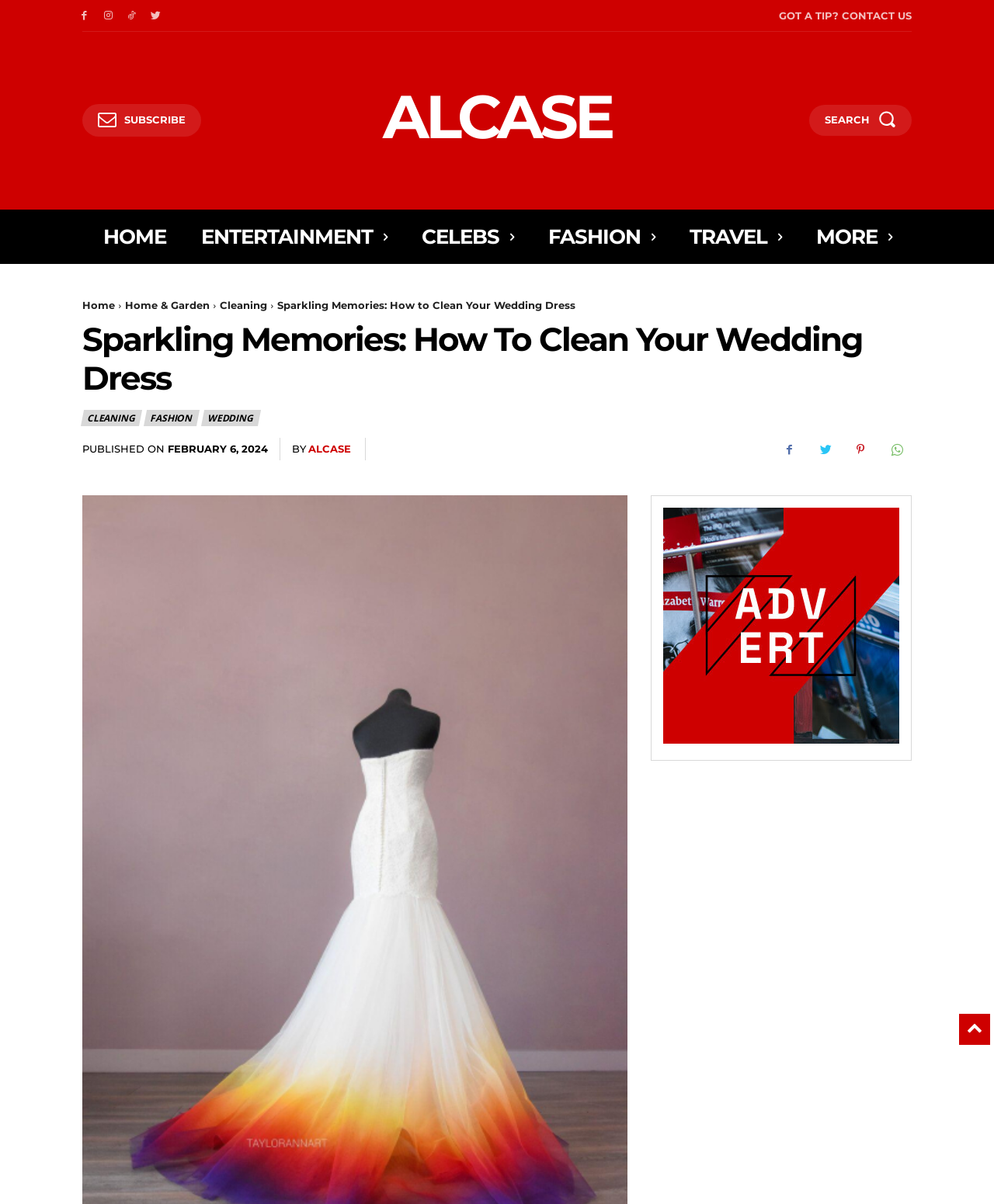How many social media links are present at the bottom of the article?
Could you answer the question with a detailed and thorough explanation?

I counted the number of social media links at the bottom of the article, which are '', '', '', and ''. There are 4 social media links in total.